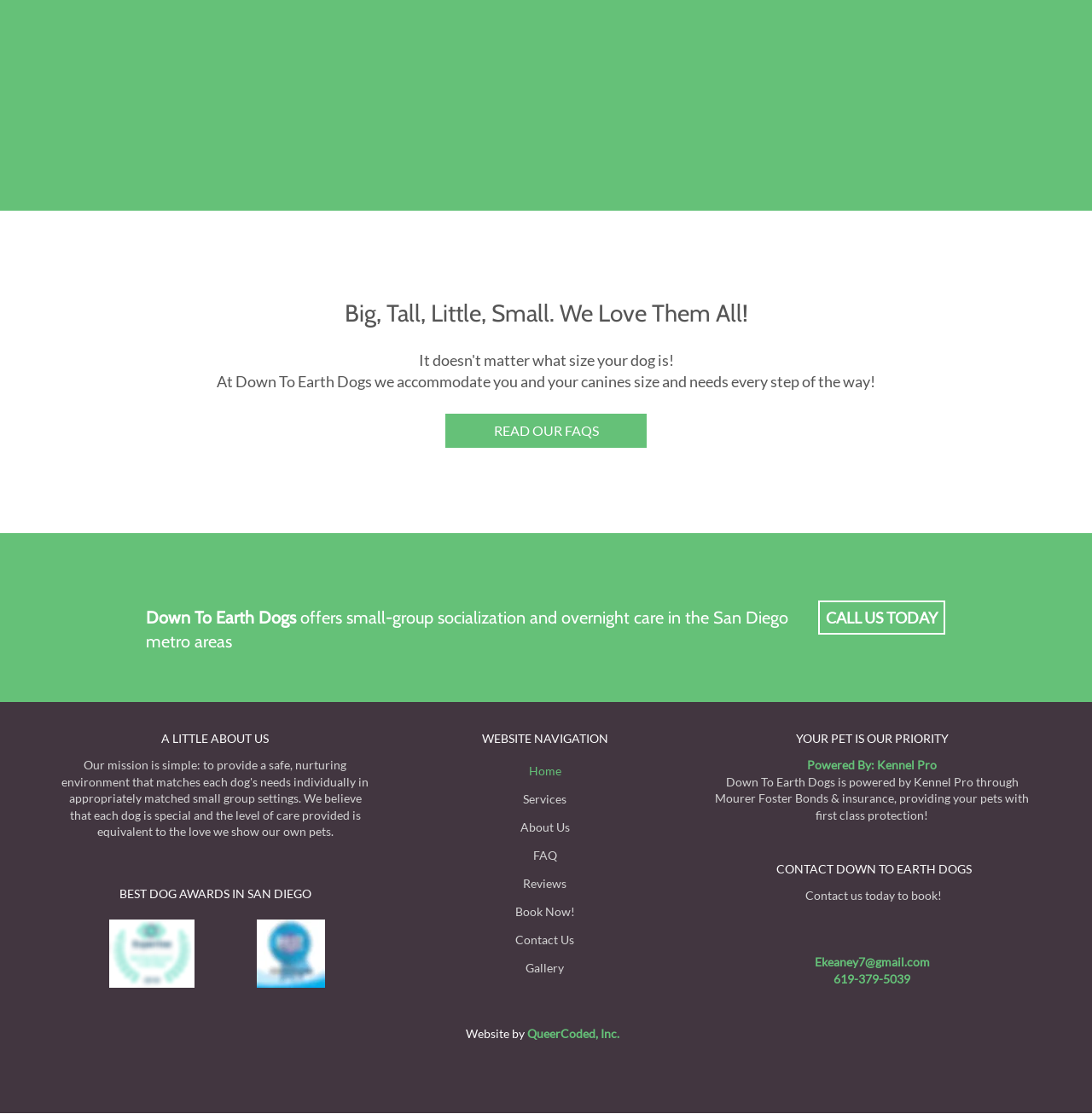Use a single word or phrase to answer the question:
How can users navigate the website?

Through the site navigation